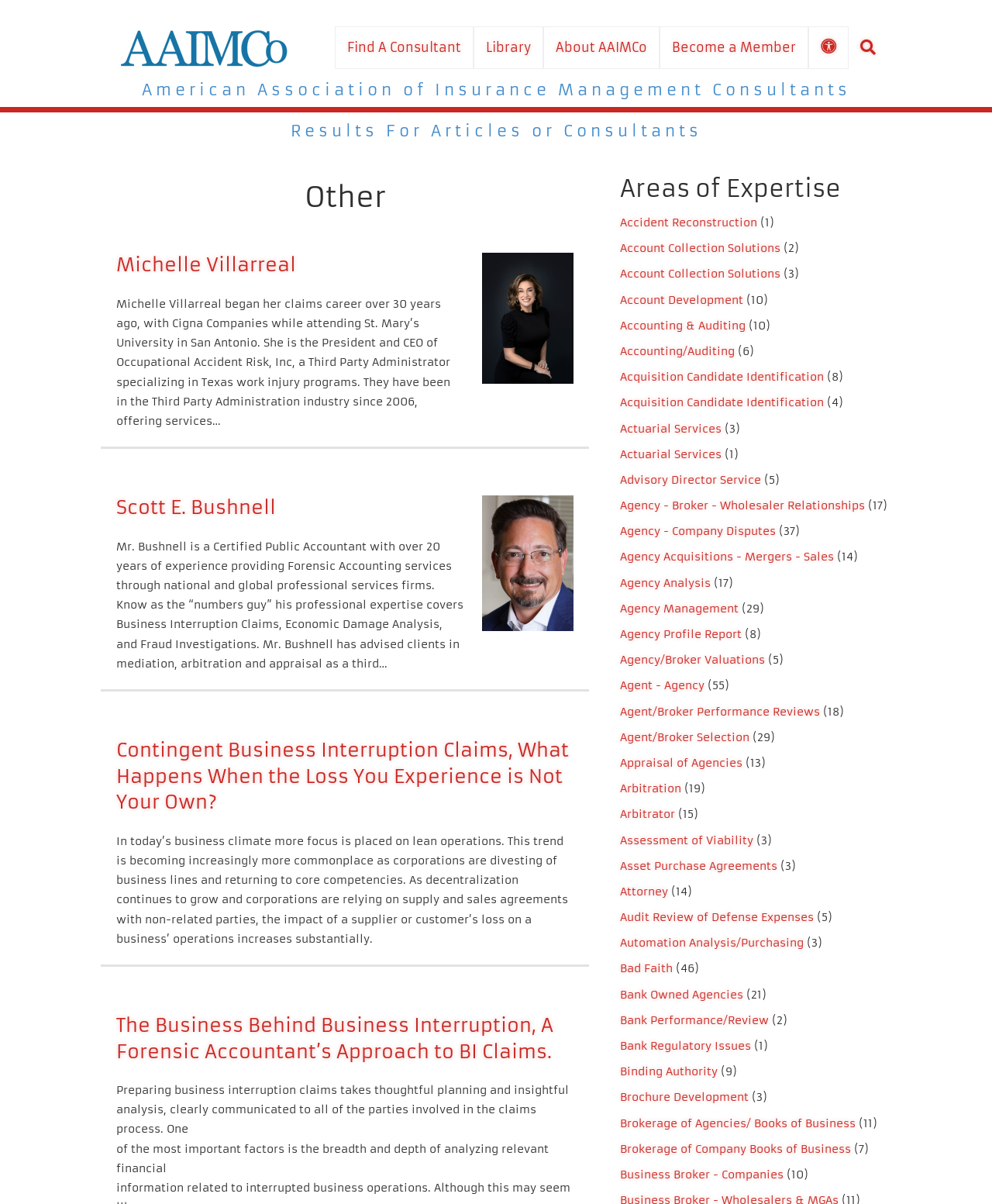Provide the bounding box coordinates for the area that should be clicked to complete the instruction: "Read the article 'Contingent Business Interruption Claims, What Happens When the Loss You Experience is Not Your Own?'".

[0.117, 0.616, 0.578, 0.681]